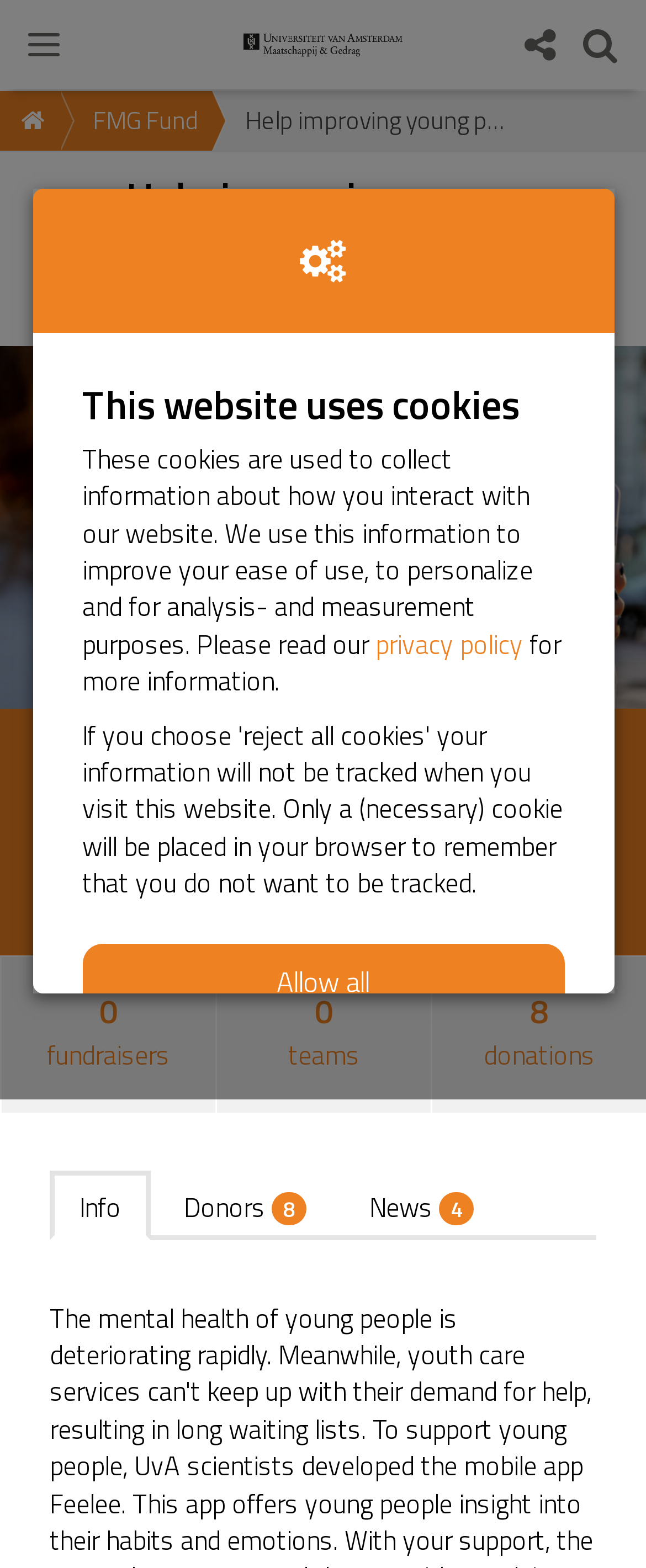Locate the bounding box coordinates of the element that should be clicked to execute the following instruction: "Click the Settings button".

[0.127, 0.674, 0.873, 0.723]